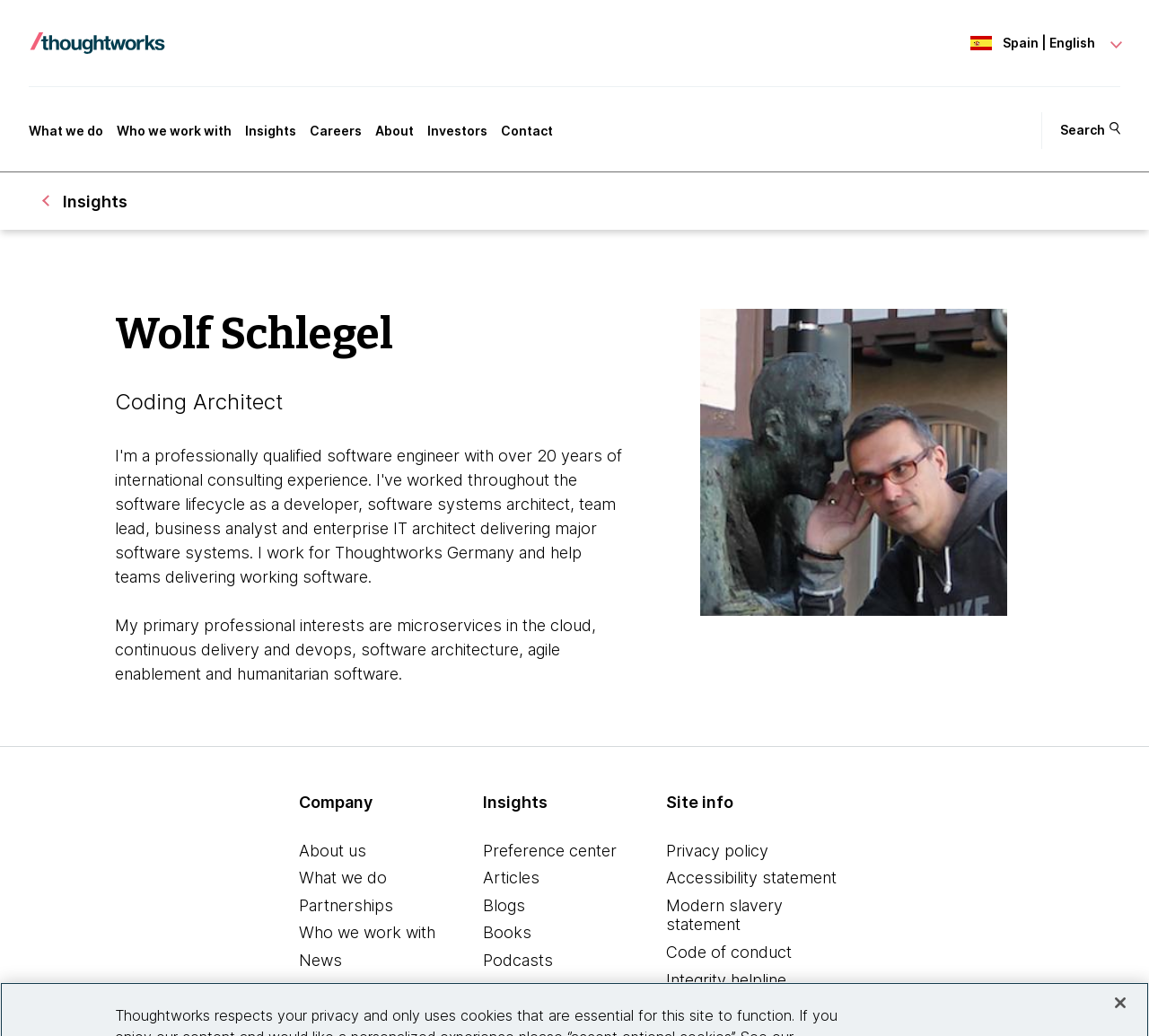Can you find the bounding box coordinates for the element that needs to be clicked to execute this instruction: "Change language"? The coordinates should be given as four float numbers between 0 and 1, i.e., [left, top, right, bottom].

[0.845, 0.033, 0.975, 0.05]